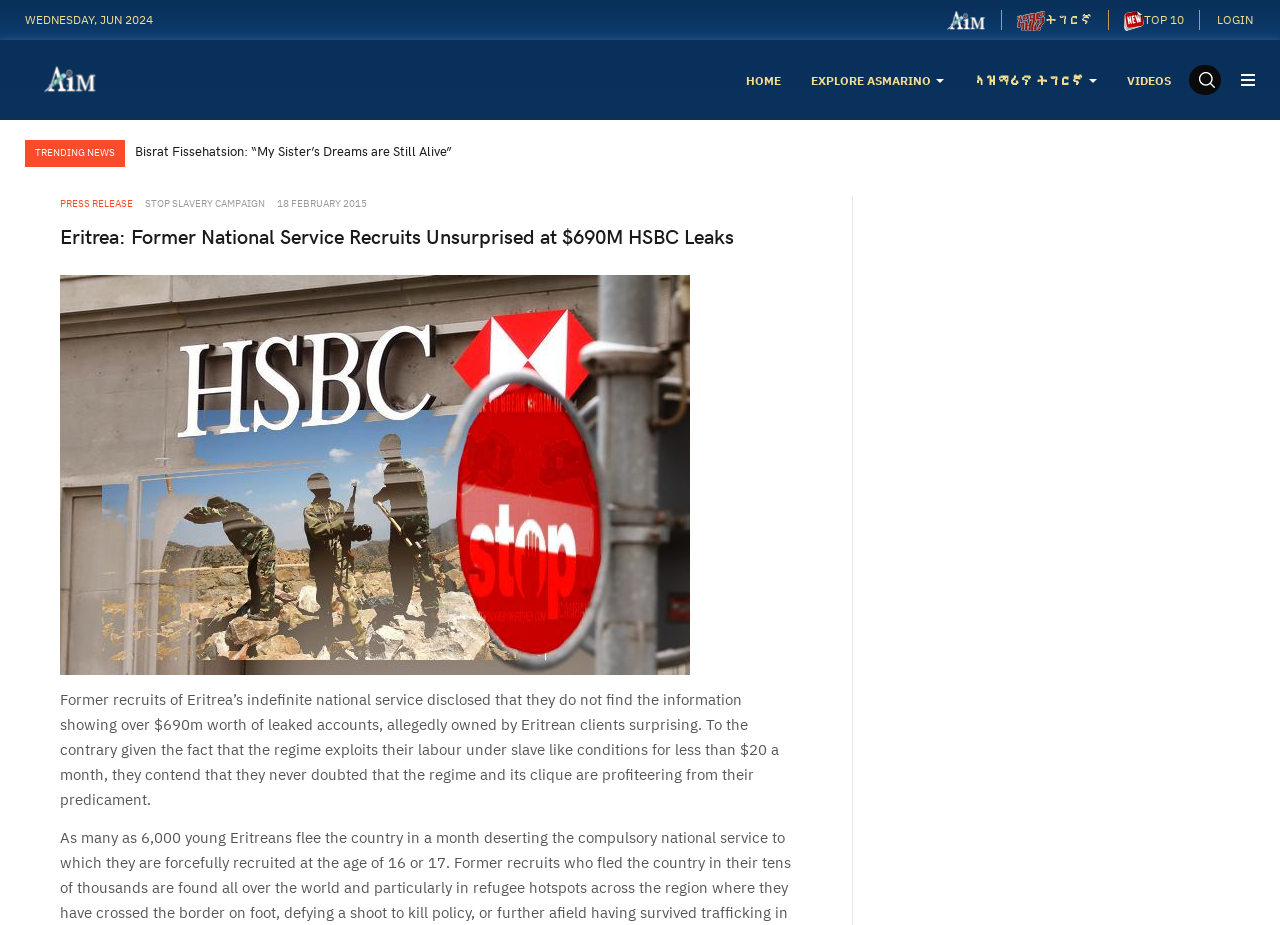Identify the bounding box coordinates for the region of the element that should be clicked to carry out the instruction: "Read the article 'Bisrat Fissehatsion: “My Sister’s Dreams are Still Alive”'". The bounding box coordinates should be four float numbers between 0 and 1, i.e., [left, top, right, bottom].

[0.105, 0.155, 0.353, 0.173]